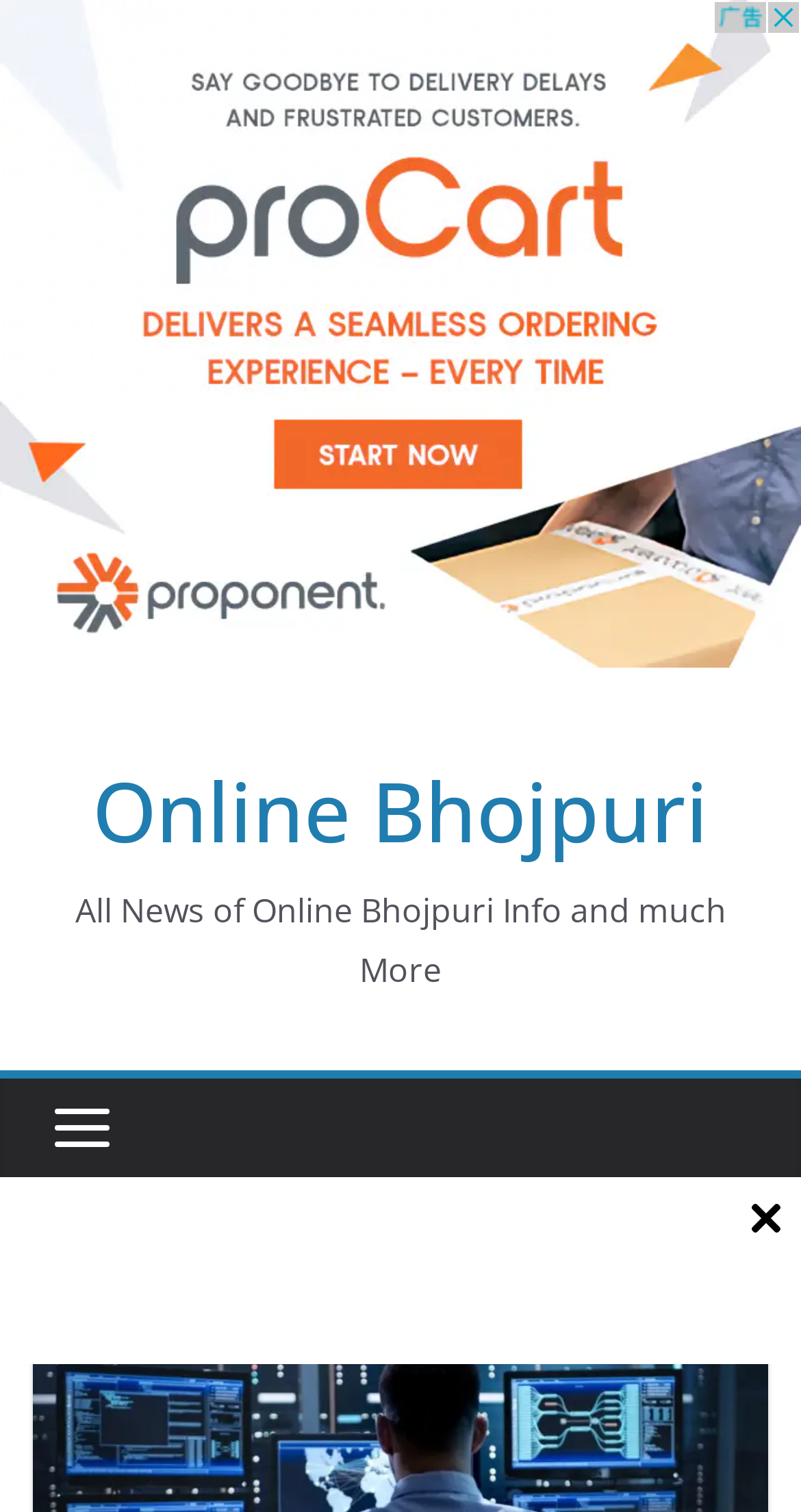Identify the primary heading of the webpage and provide its text.

The Future of Computing: Emerging Technologies to Watch